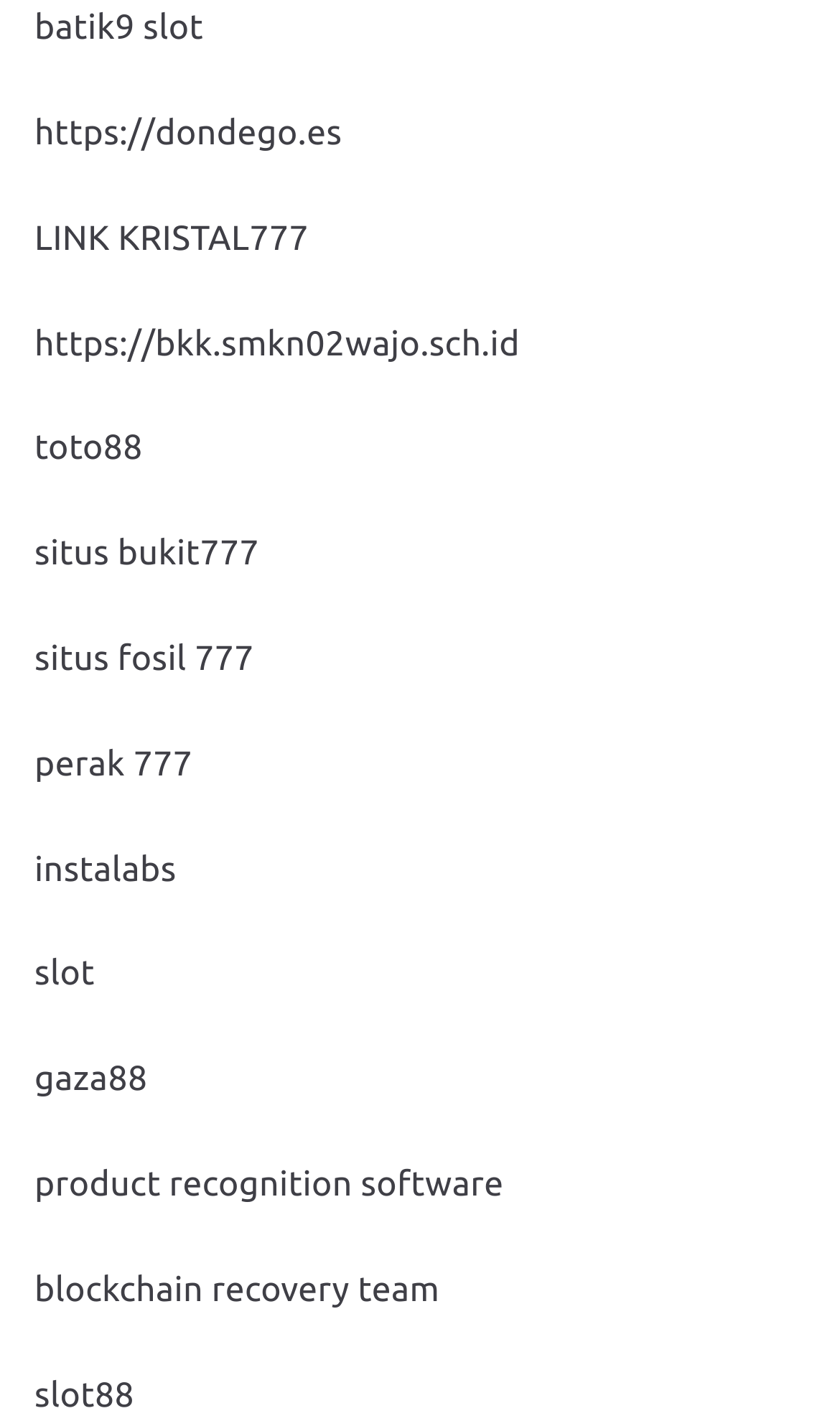Can you specify the bounding box coordinates for the region that should be clicked to fulfill this instruction: "visit batik9 slot".

[0.041, 0.006, 0.242, 0.034]